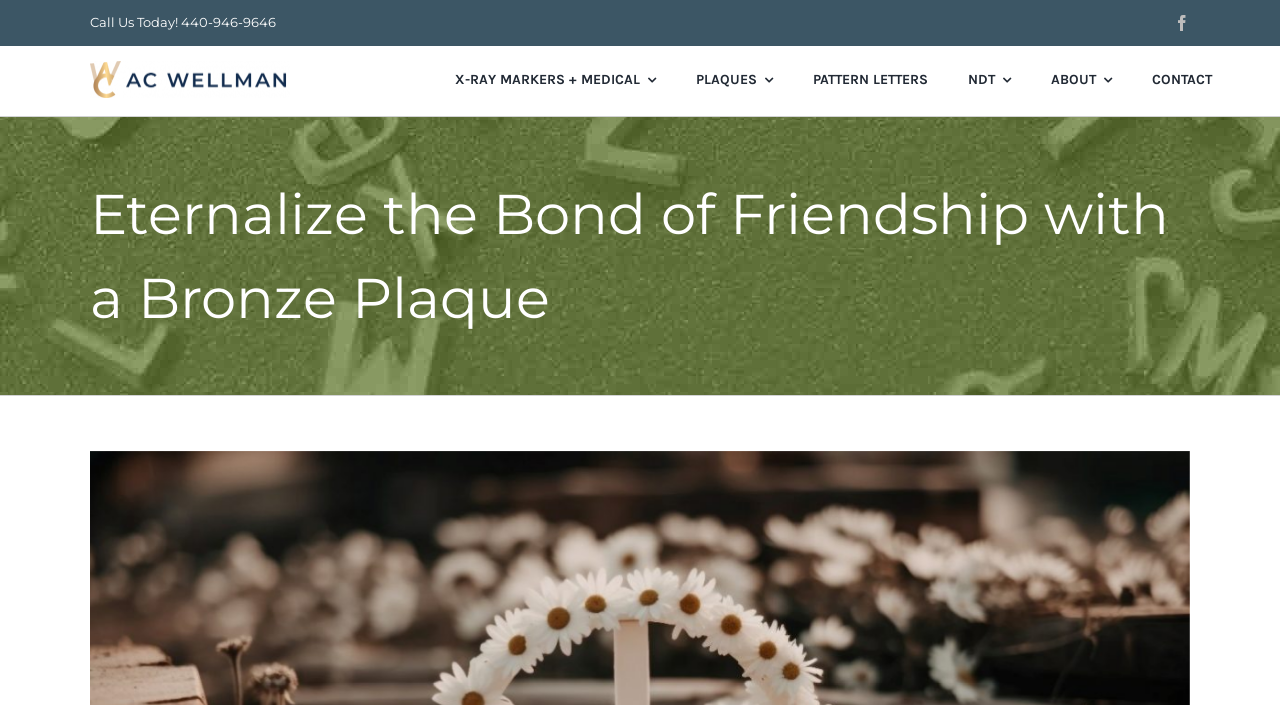Please locate the bounding box coordinates of the element that needs to be clicked to achieve the following instruction: "Visit our Facebook page". The coordinates should be four float numbers between 0 and 1, i.e., [left, top, right, bottom].

[0.917, 0.021, 0.93, 0.044]